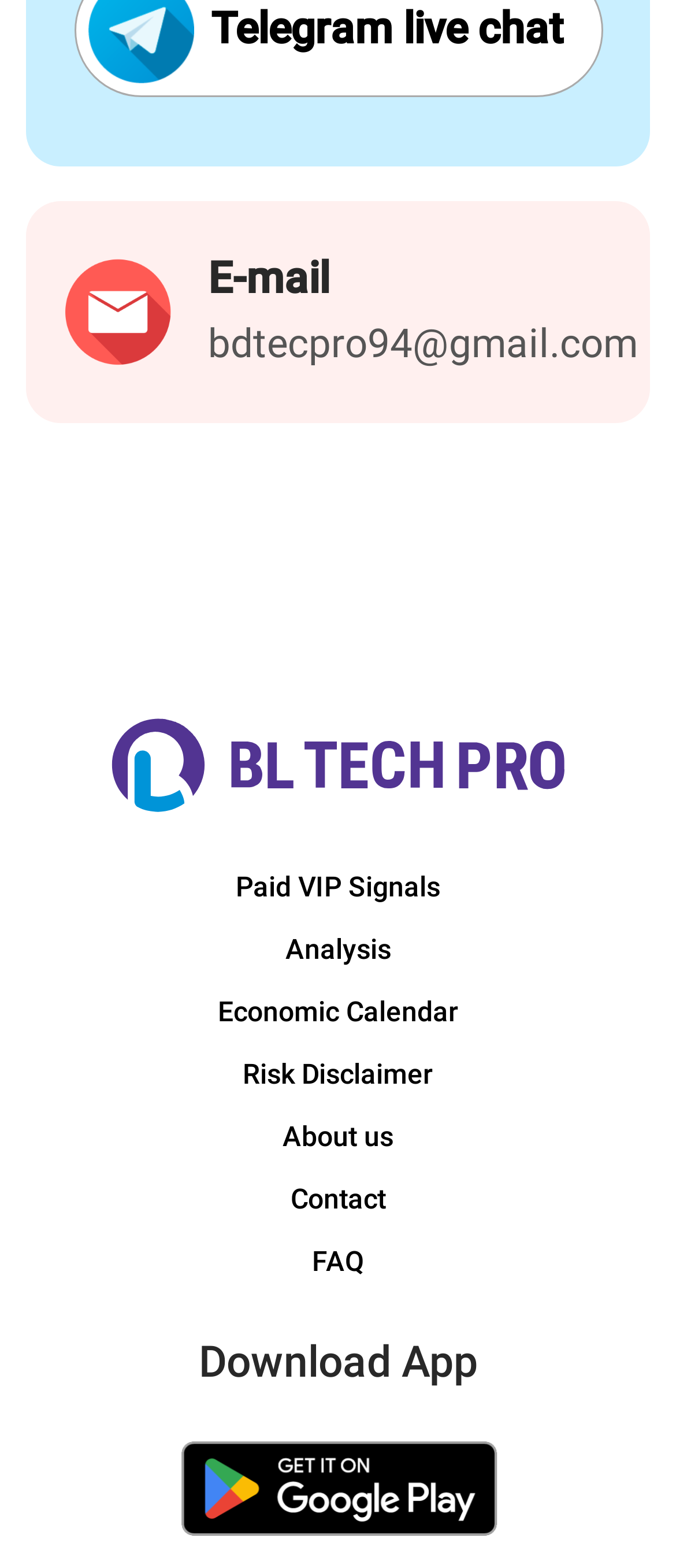Please provide a one-word or phrase answer to the question: 
What is the position of the 'About us' link?

Below 'Economic Calendar' link